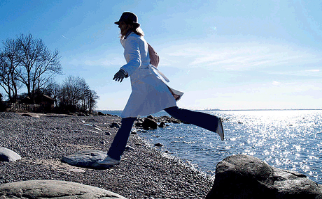Please give a succinct answer to the question in one word or phrase:
What is scattered on the beach?

Smooth stones